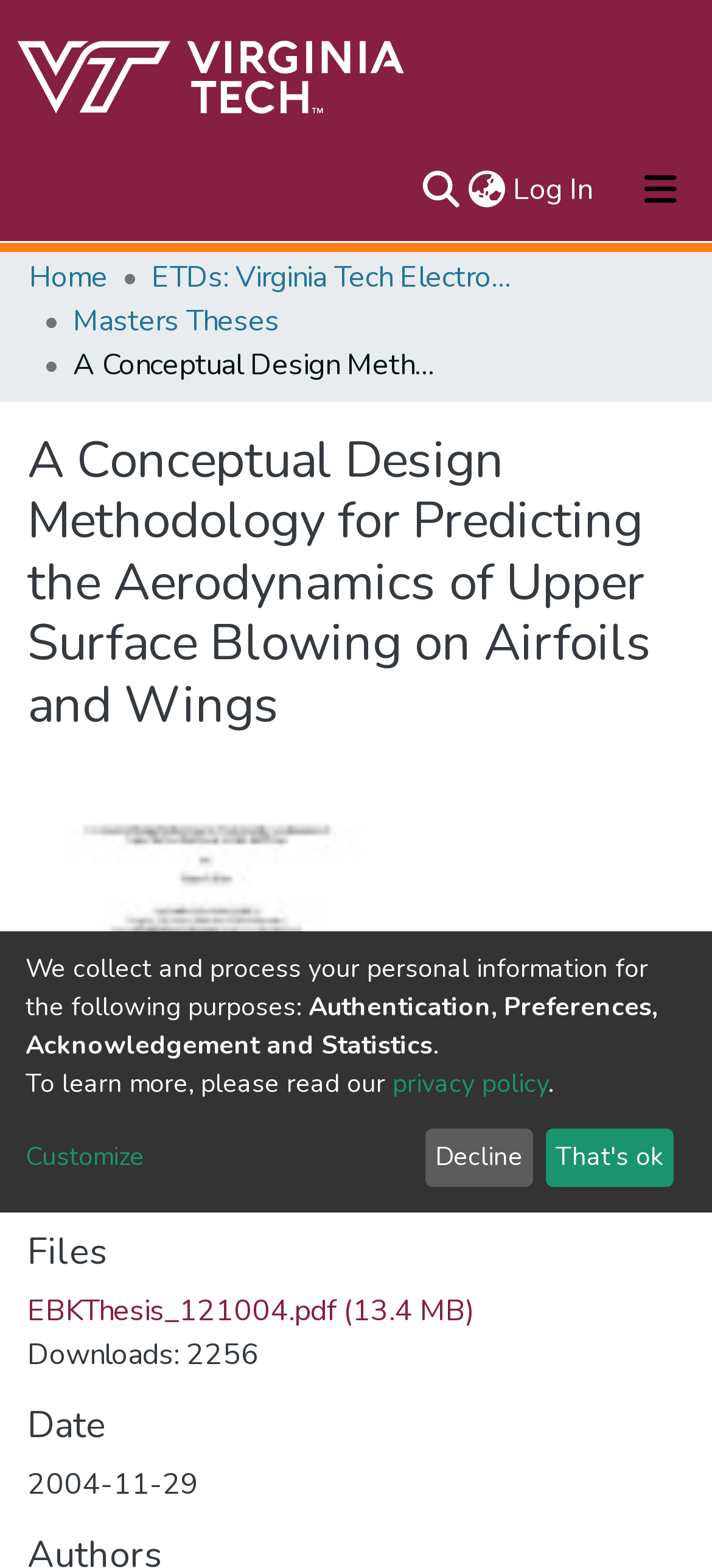Extract the bounding box coordinates for the UI element described as: "Home".

[0.041, 0.163, 0.151, 0.191]